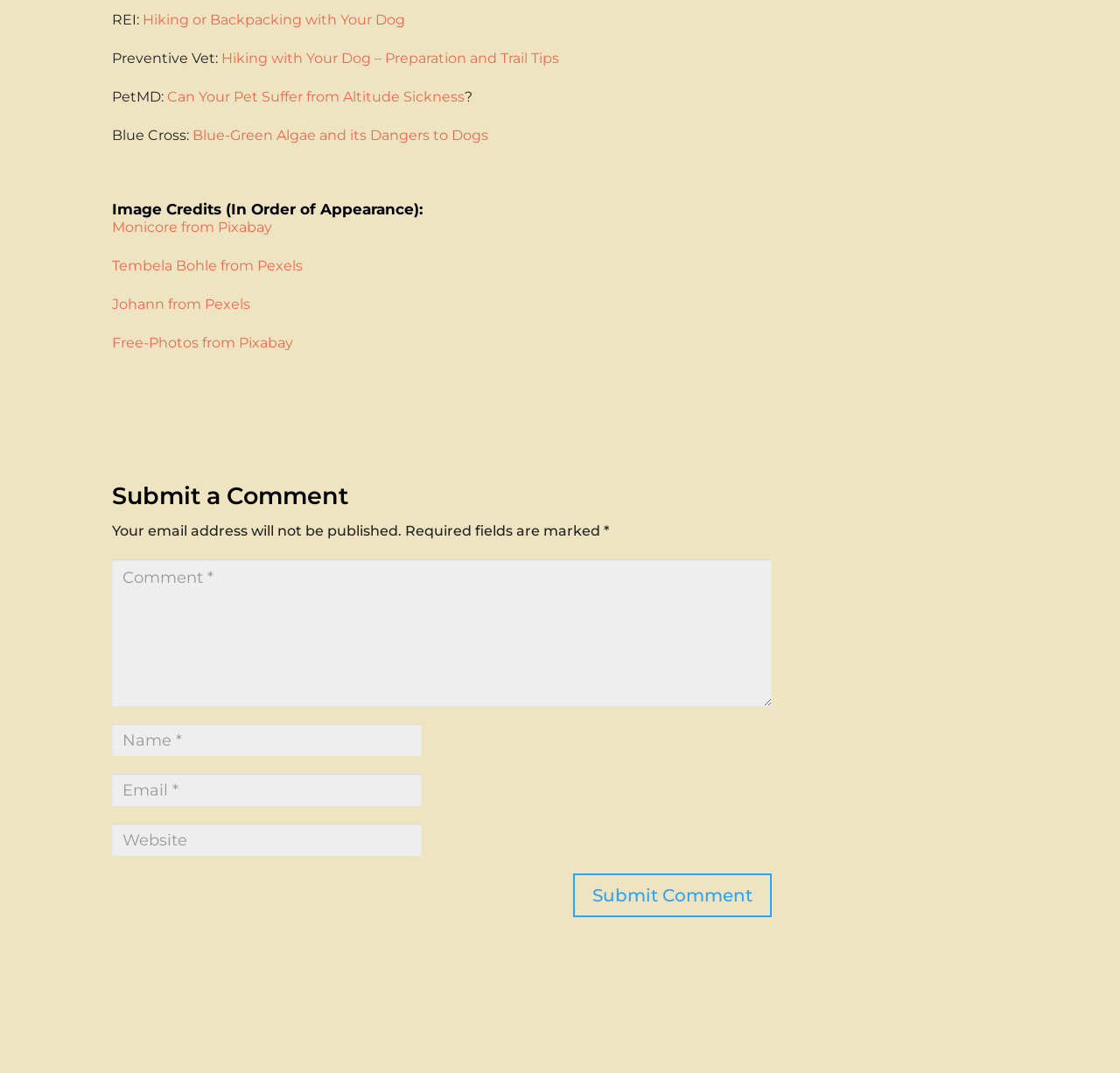Determine the bounding box coordinates (top-left x, top-left y, bottom-right x, bottom-right y) of the UI element described in the following text: Free-Photos from Pixabay

[0.1, 0.311, 0.265, 0.327]